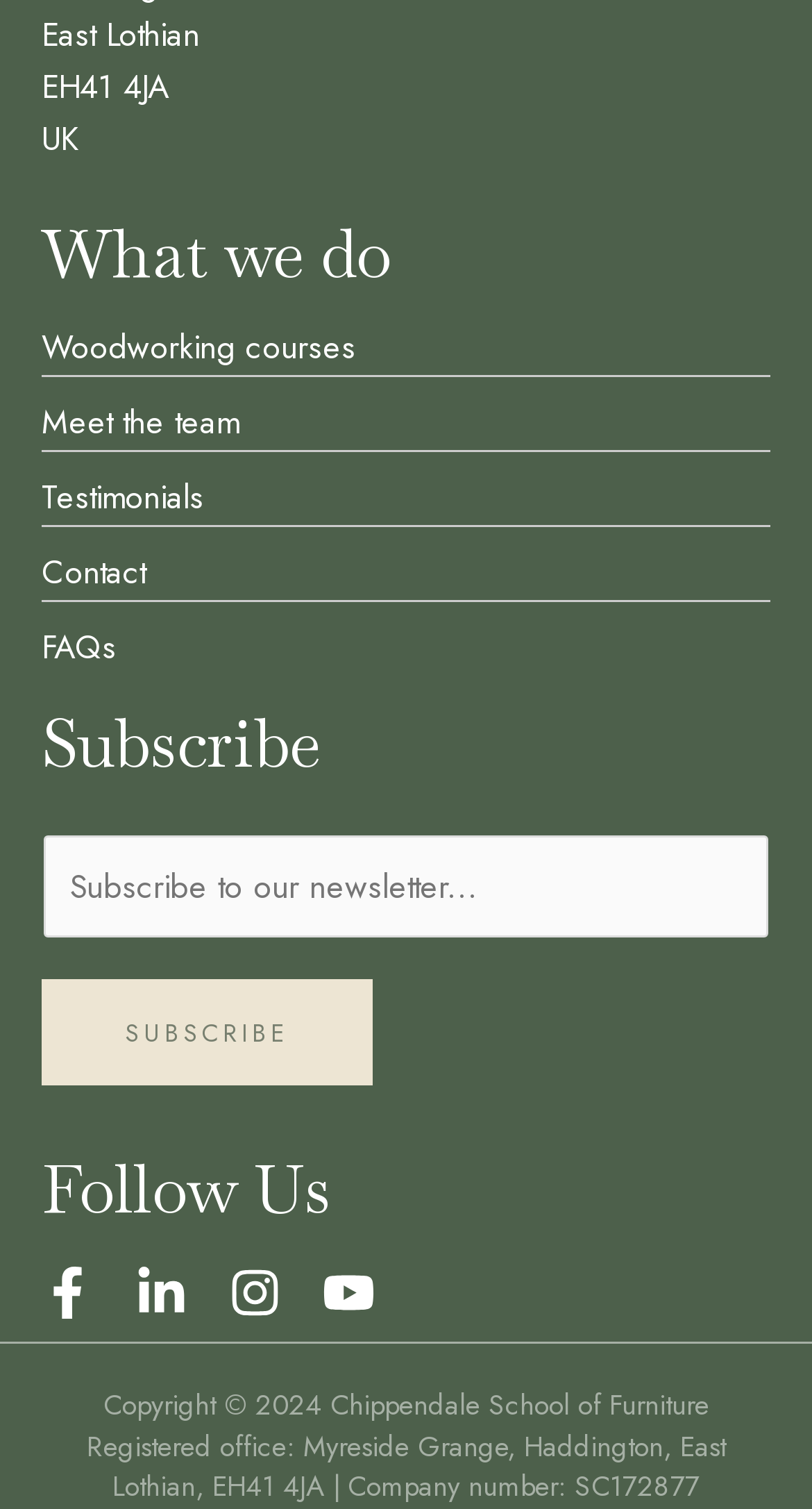Using the elements shown in the image, answer the question comprehensively: What is the name of the school's woodworking course?

The name of the school's woodworking course can be found in the 'What we do' section, where it is written 'Woodworking courses' as a link.